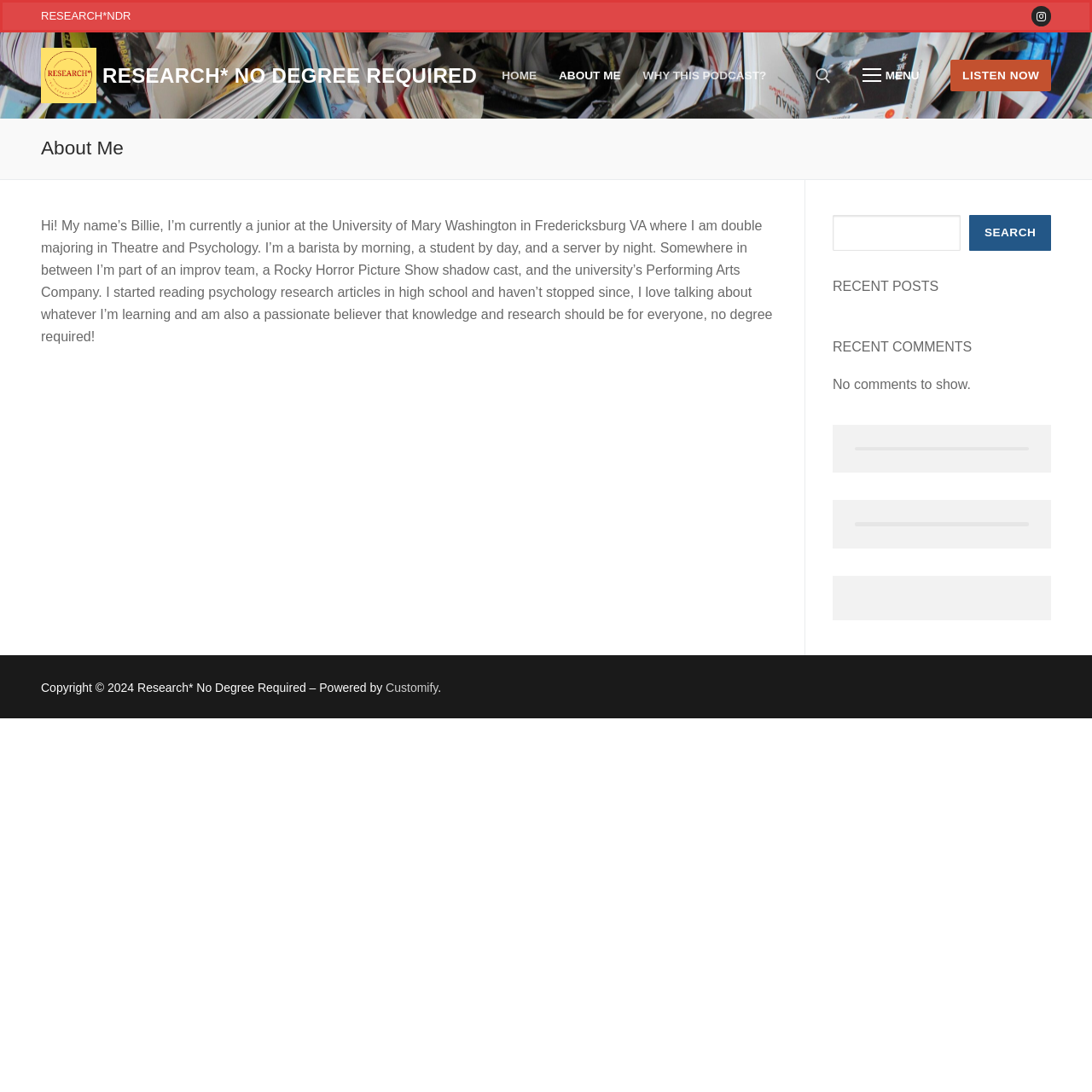Determine the bounding box coordinates of the target area to click to execute the following instruction: "Search for something."

[0.554, 0.118, 0.772, 0.184]